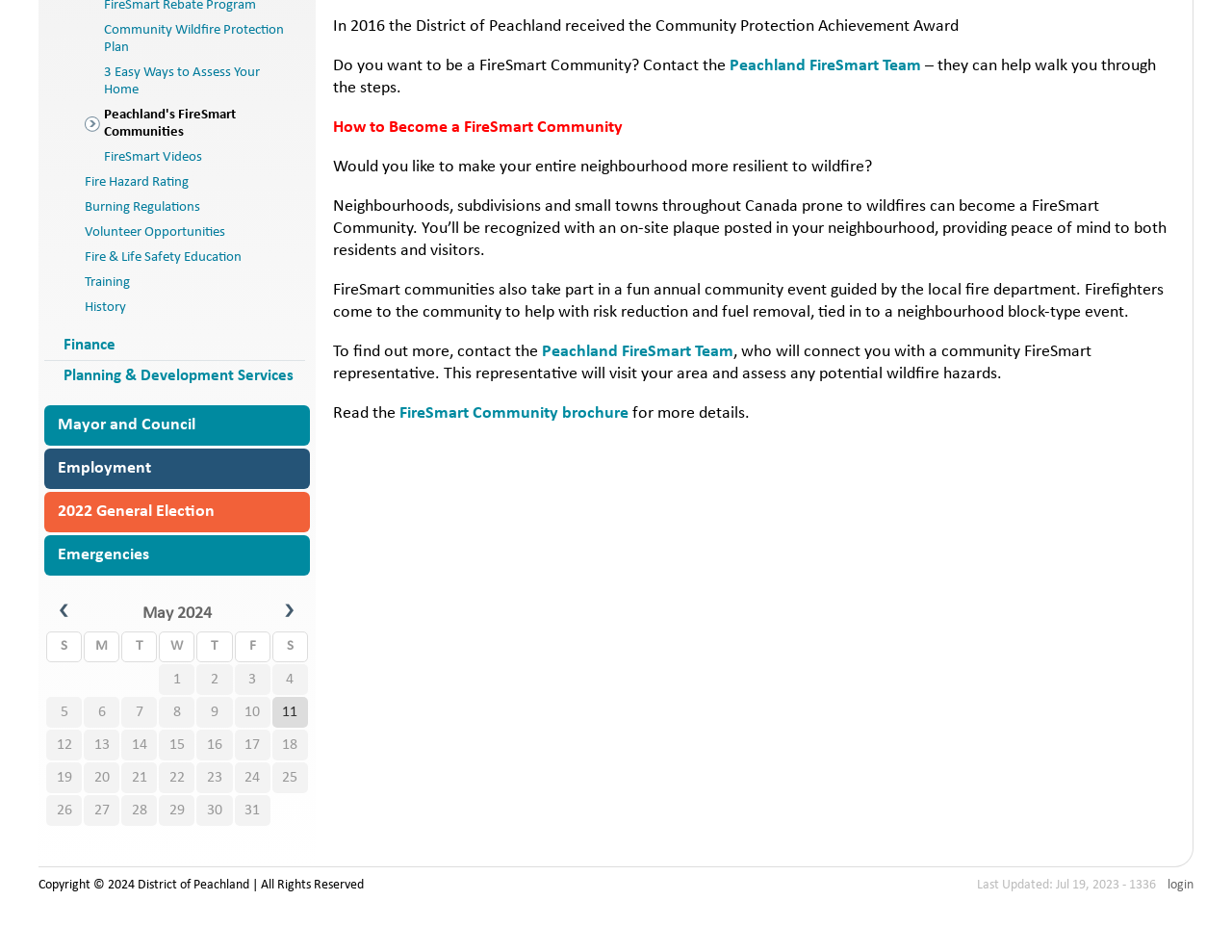Determine the bounding box for the UI element as described: "Peachland's FireSmart Communities". The coordinates should be represented as four float numbers between 0 and 1, formatted as [left, top, right, bottom].

[0.036, 0.108, 0.244, 0.153]